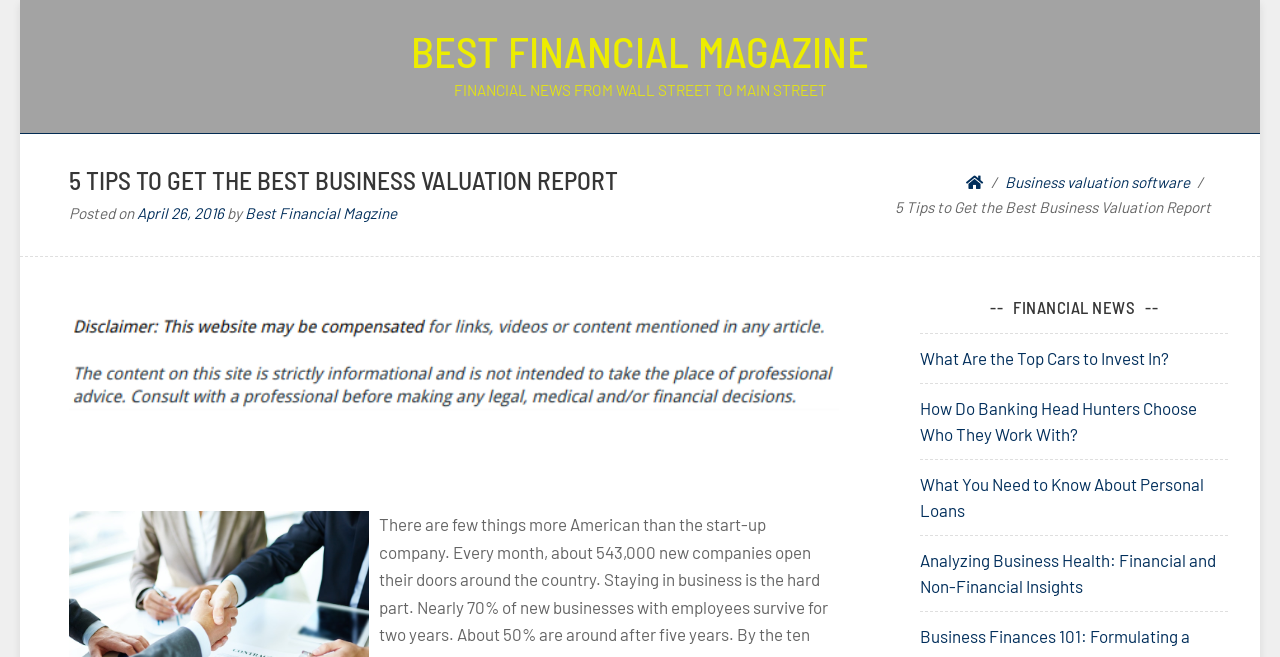What is the name of the author of the article?
Refer to the image and provide a one-word or short phrase answer.

Best Financial Magzine